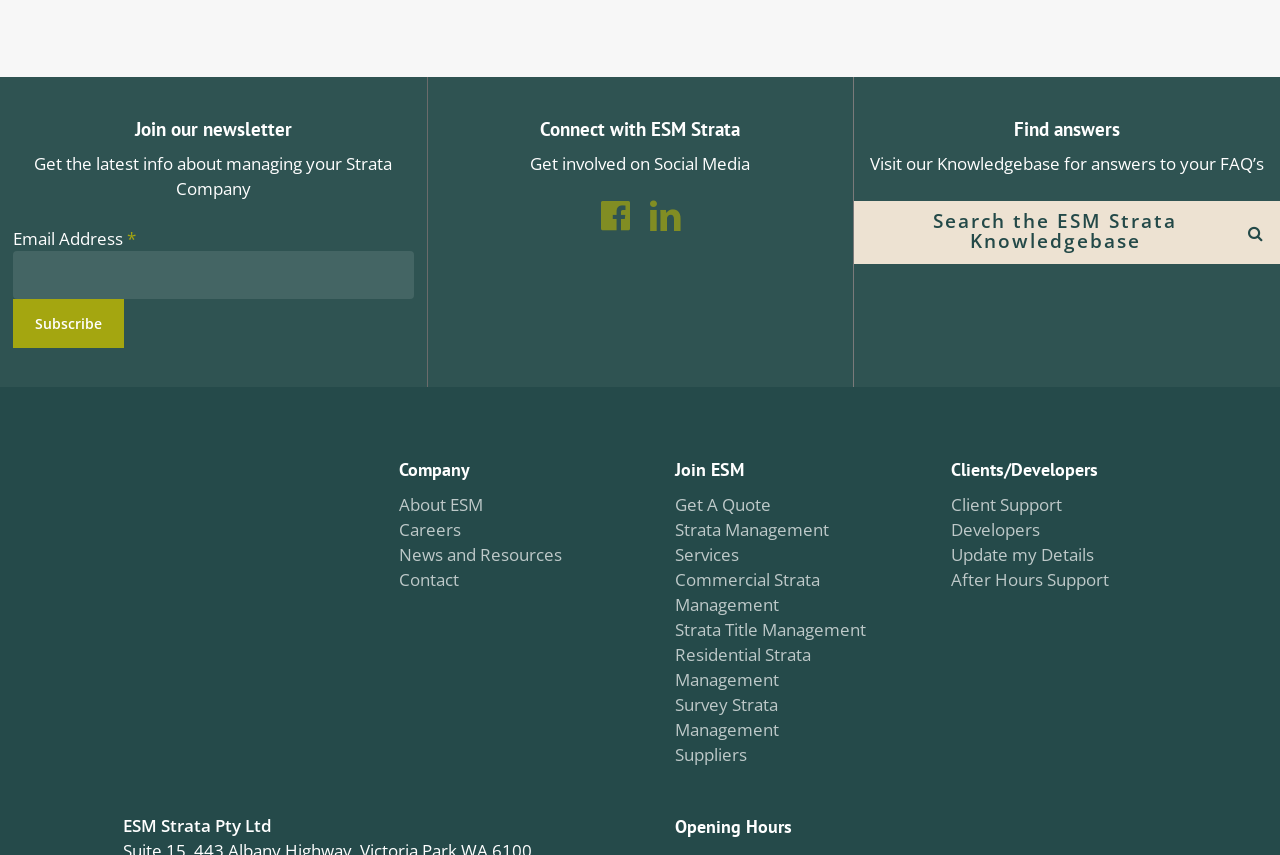Can you find the bounding box coordinates for the element to click on to achieve the instruction: "Visit the client support page"?

[0.743, 0.577, 0.83, 0.604]